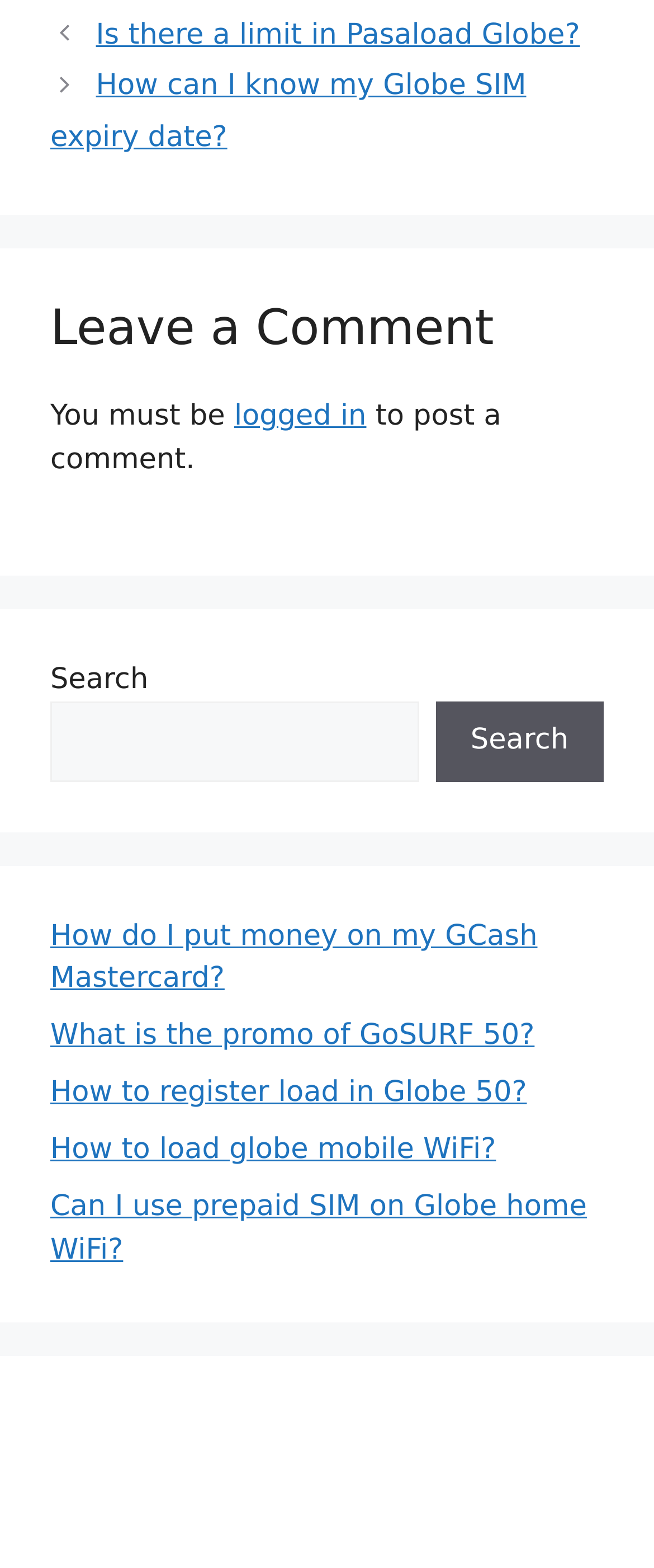Find the bounding box coordinates for the area that should be clicked to accomplish the instruction: "Click on 'Is there a limit in Pasaload Globe?'".

[0.147, 0.012, 0.887, 0.033]